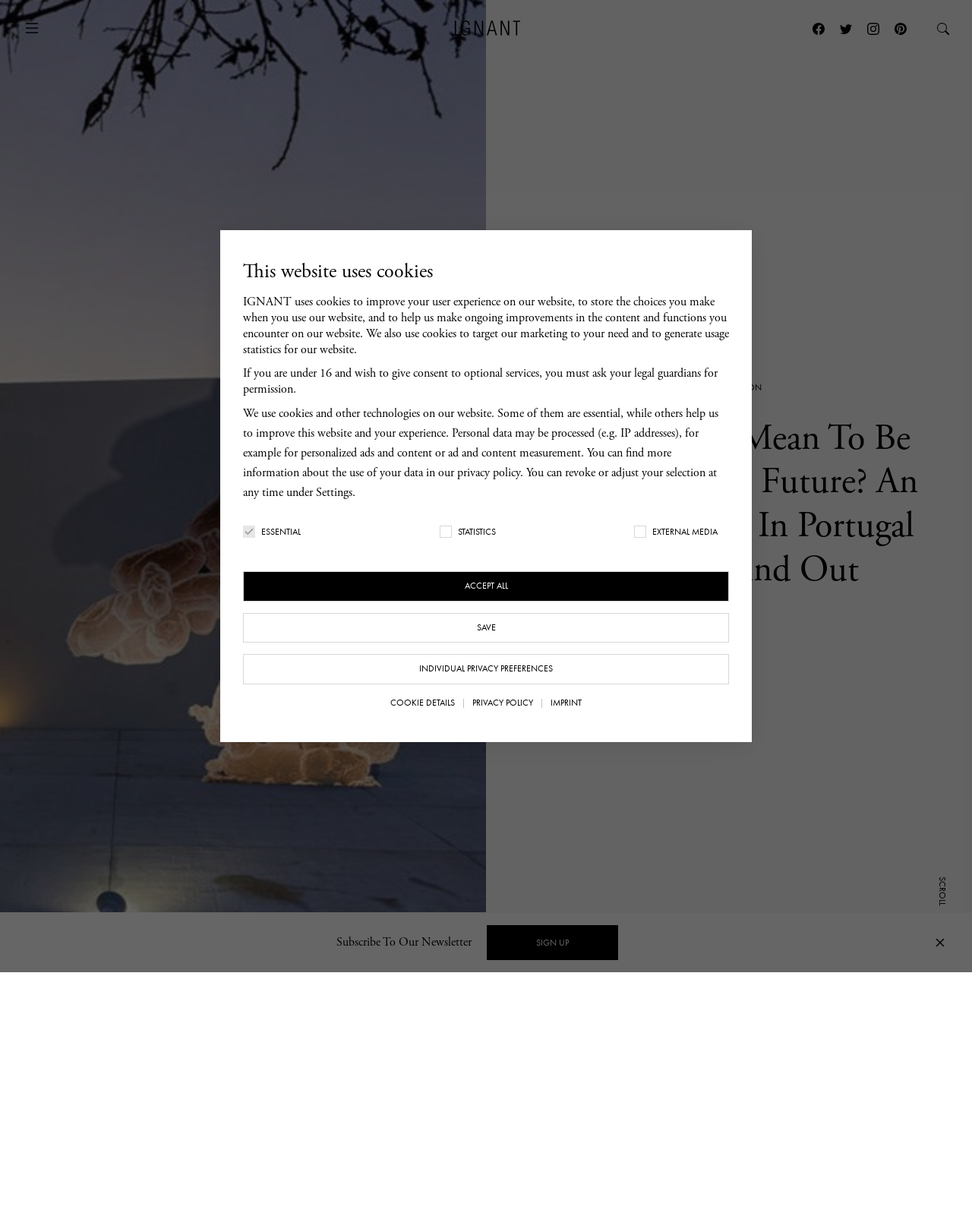What are the categories listed on the top of the webpage?
Using the details from the image, give an elaborate explanation to answer the question.

I found the answer by looking at the link elements at the top of the webpage, which are 'SHOP', 'ART', 'DESIGN', 'PHOTOGRAPHY', 'ARCHITECTURE', and 'TRAVEL', indicating that these are the categories listed on the top of the webpage.